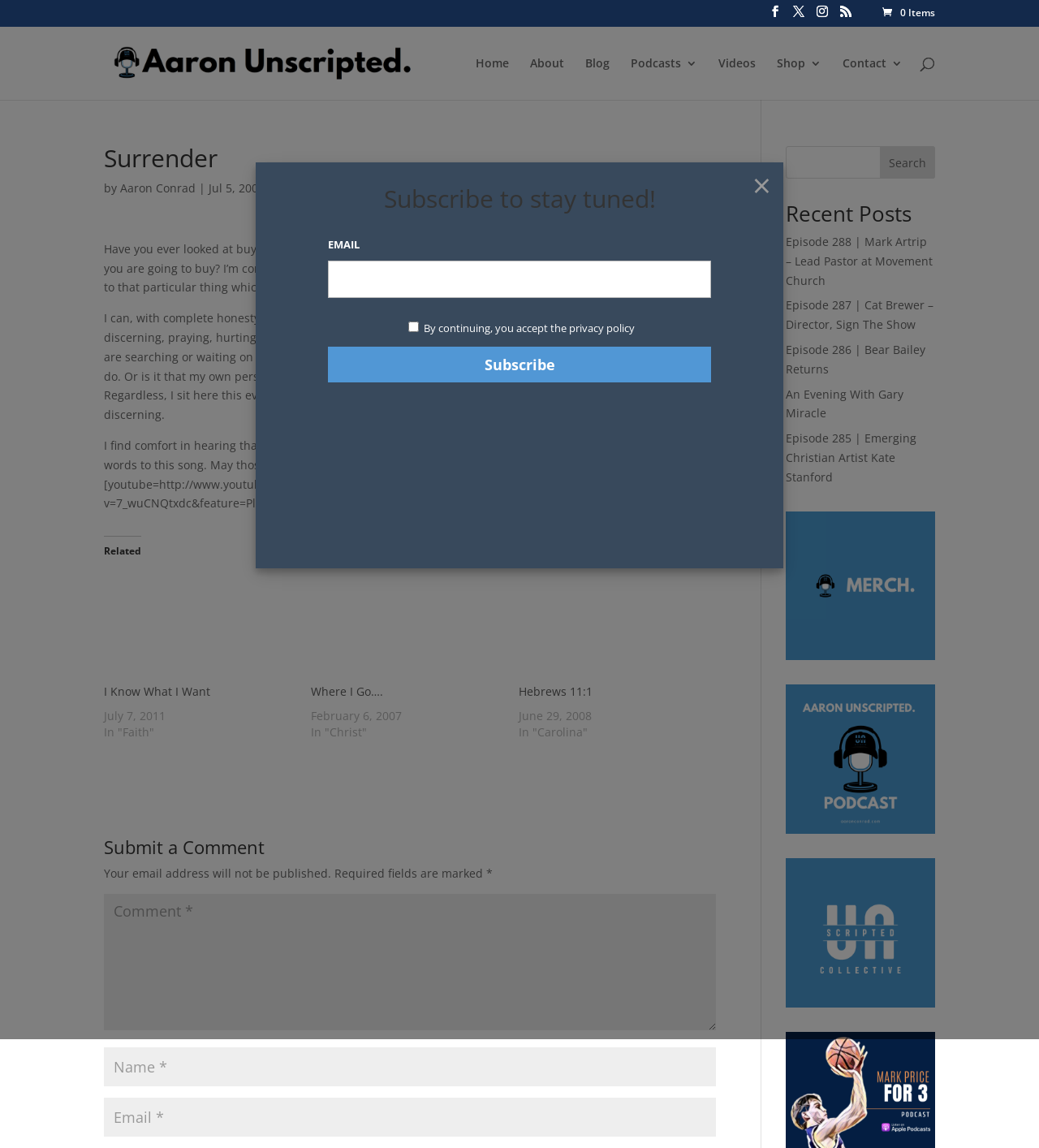Pinpoint the bounding box coordinates of the area that should be clicked to complete the following instruction: "Read the blog post 'Surrender'". The coordinates must be given as four float numbers between 0 and 1, i.e., [left, top, right, bottom].

[0.1, 0.127, 0.689, 0.156]